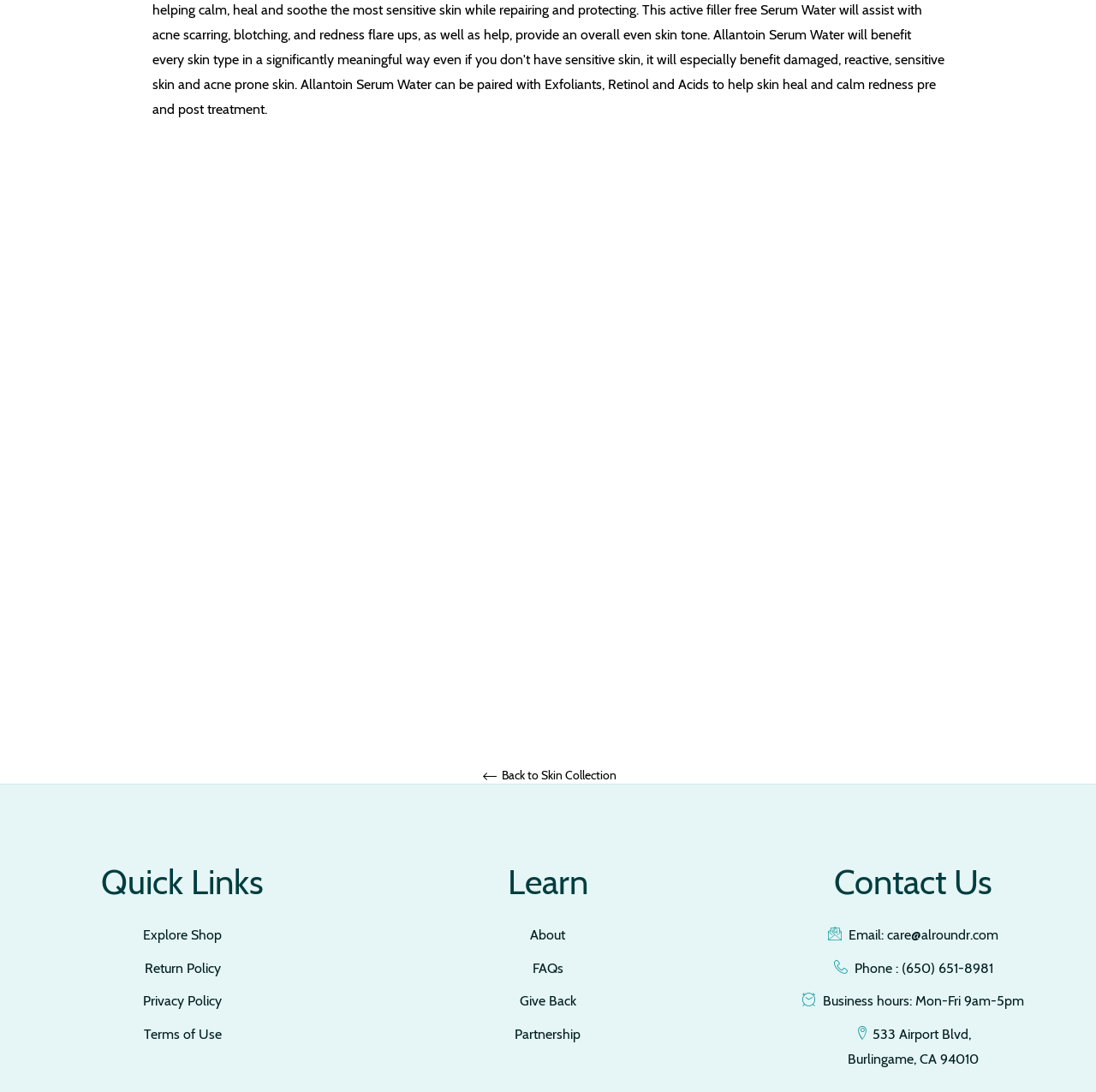Carefully examine the image and provide an in-depth answer to the question: What is the function of the tablist element?

The tablist element, which contains buttons labeled '1', '2', and '3', appears to be a pagination control, allowing users to navigate through multiple pages of products or content.